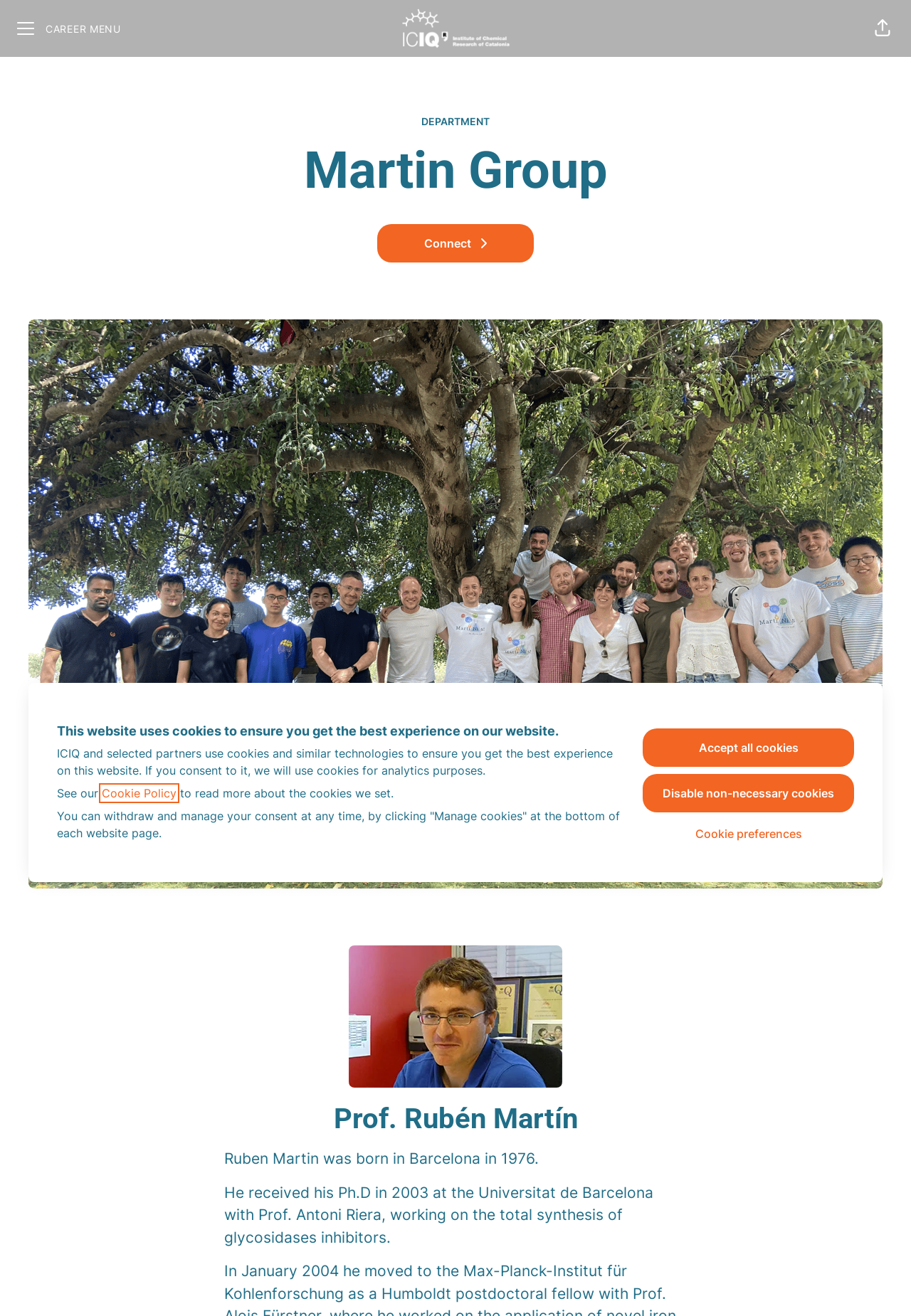What is the department name?
Please look at the screenshot and answer using one word or phrase.

DEPARTMENT